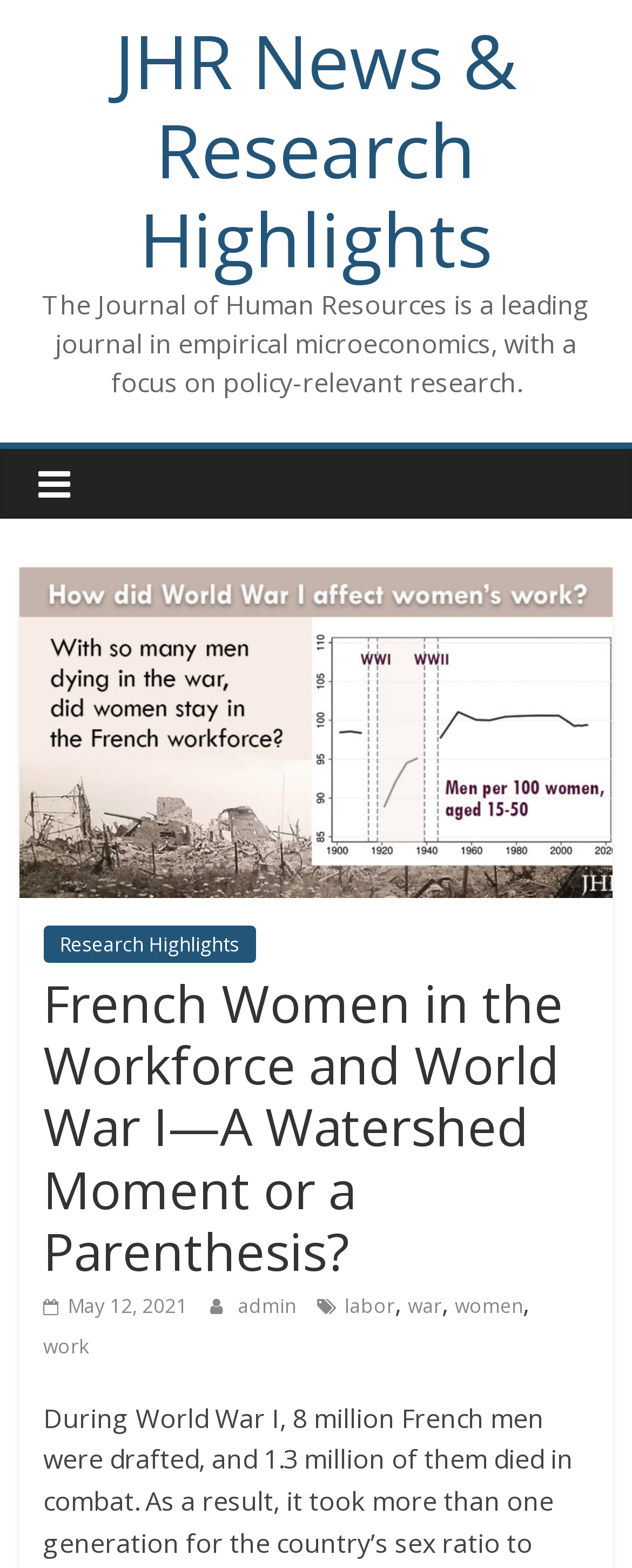Identify the bounding box of the UI component described as: "May 12, 2021May 12, 2021".

[0.068, 0.824, 0.297, 0.841]